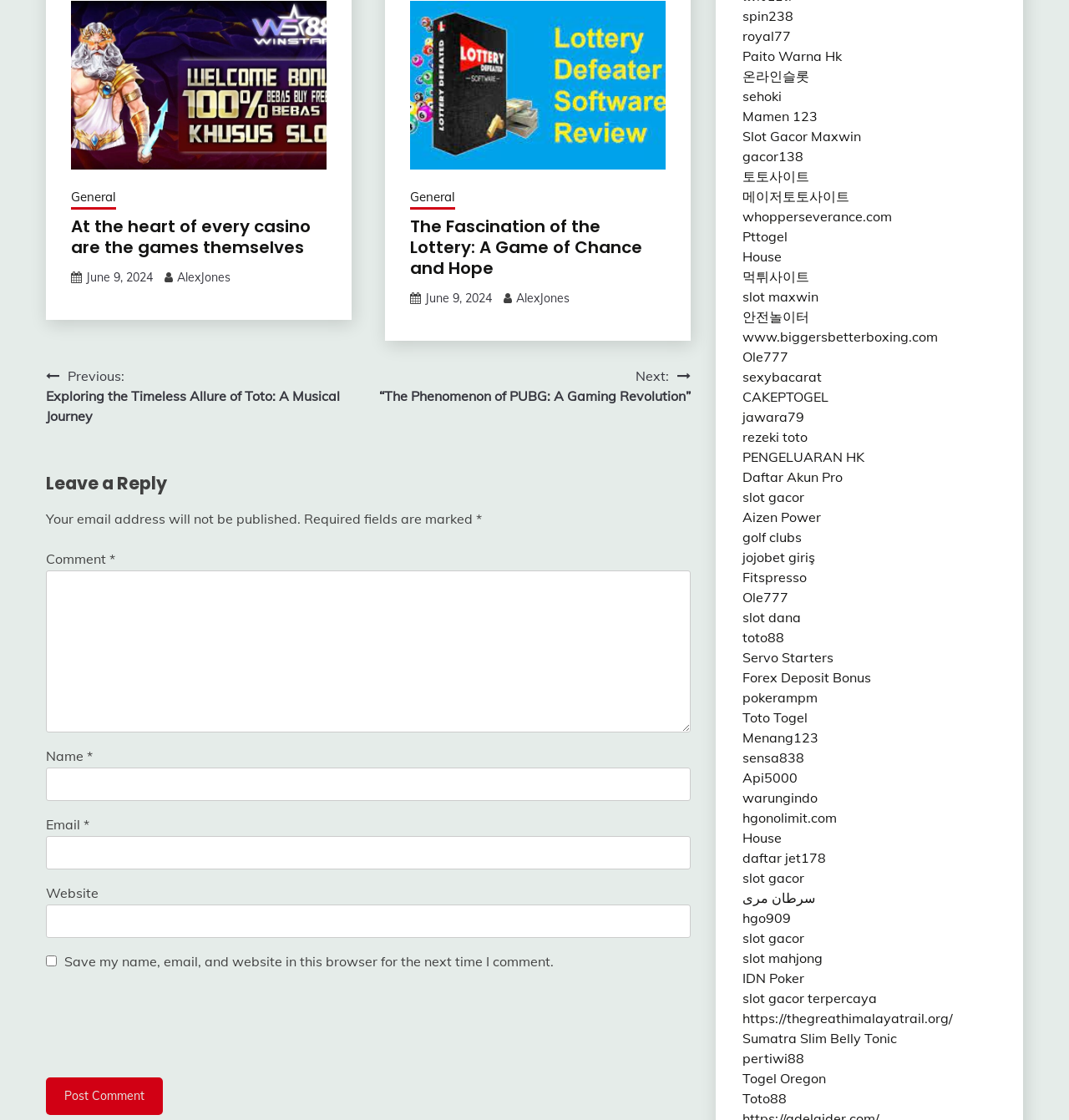Please provide the bounding box coordinates for the element that needs to be clicked to perform the following instruction: "follow the Category link". The coordinates should be given as four float numbers between 0 and 1, i.e., [left, top, right, bottom].

None